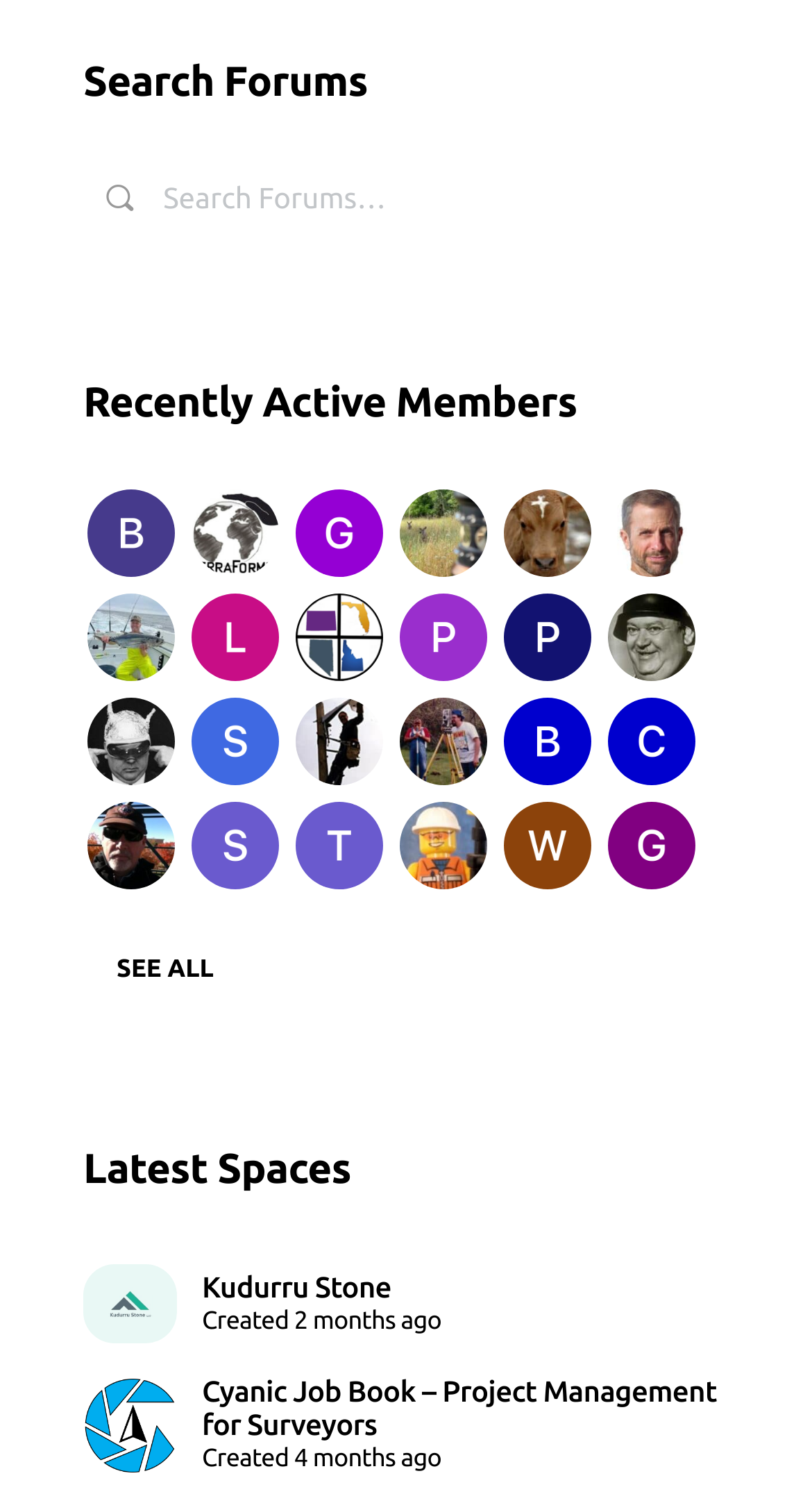Please identify the bounding box coordinates of the element I need to click to follow this instruction: "Search for a topic".

[0.103, 0.107, 0.897, 0.157]